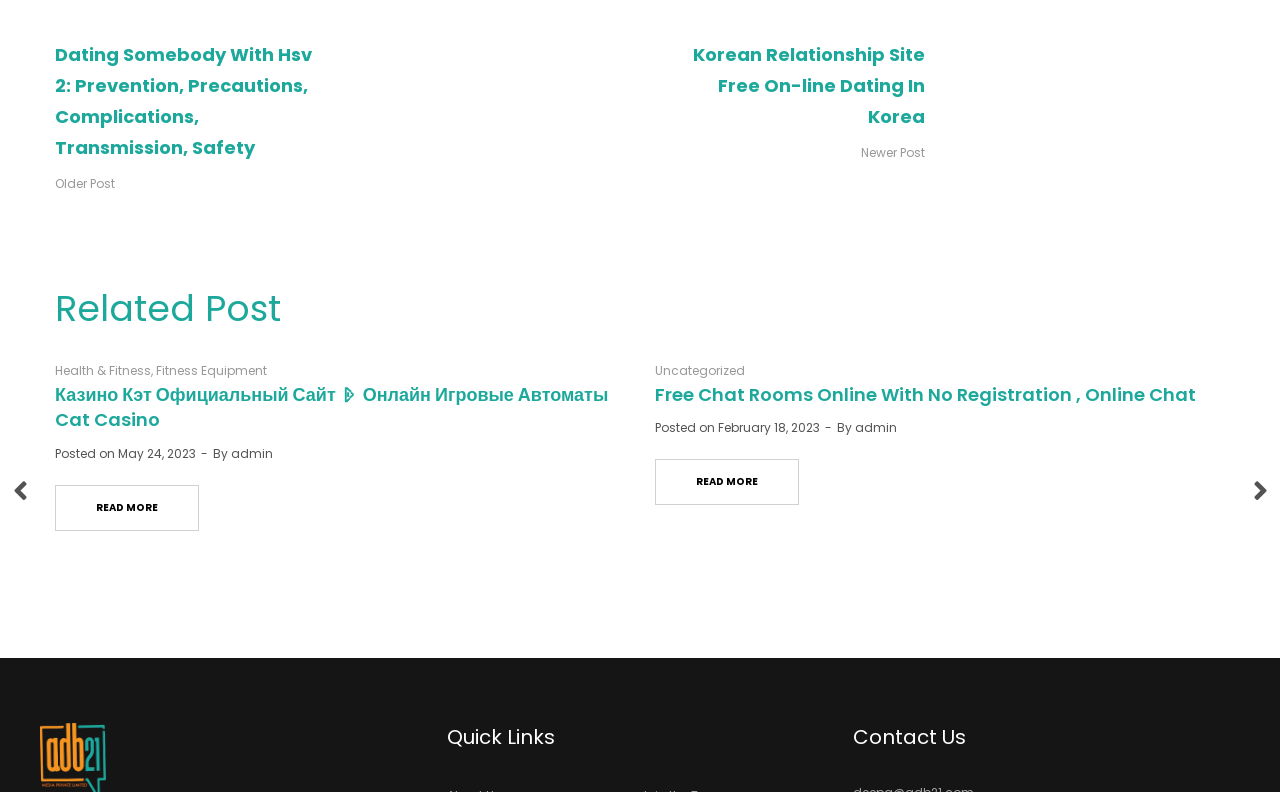Locate the bounding box coordinates of the area to click to fulfill this instruction: "Click the 'READ MORE' button". The bounding box should be presented as four float numbers between 0 and 1, in the order [left, top, right, bottom].

[0.043, 0.612, 0.155, 0.67]